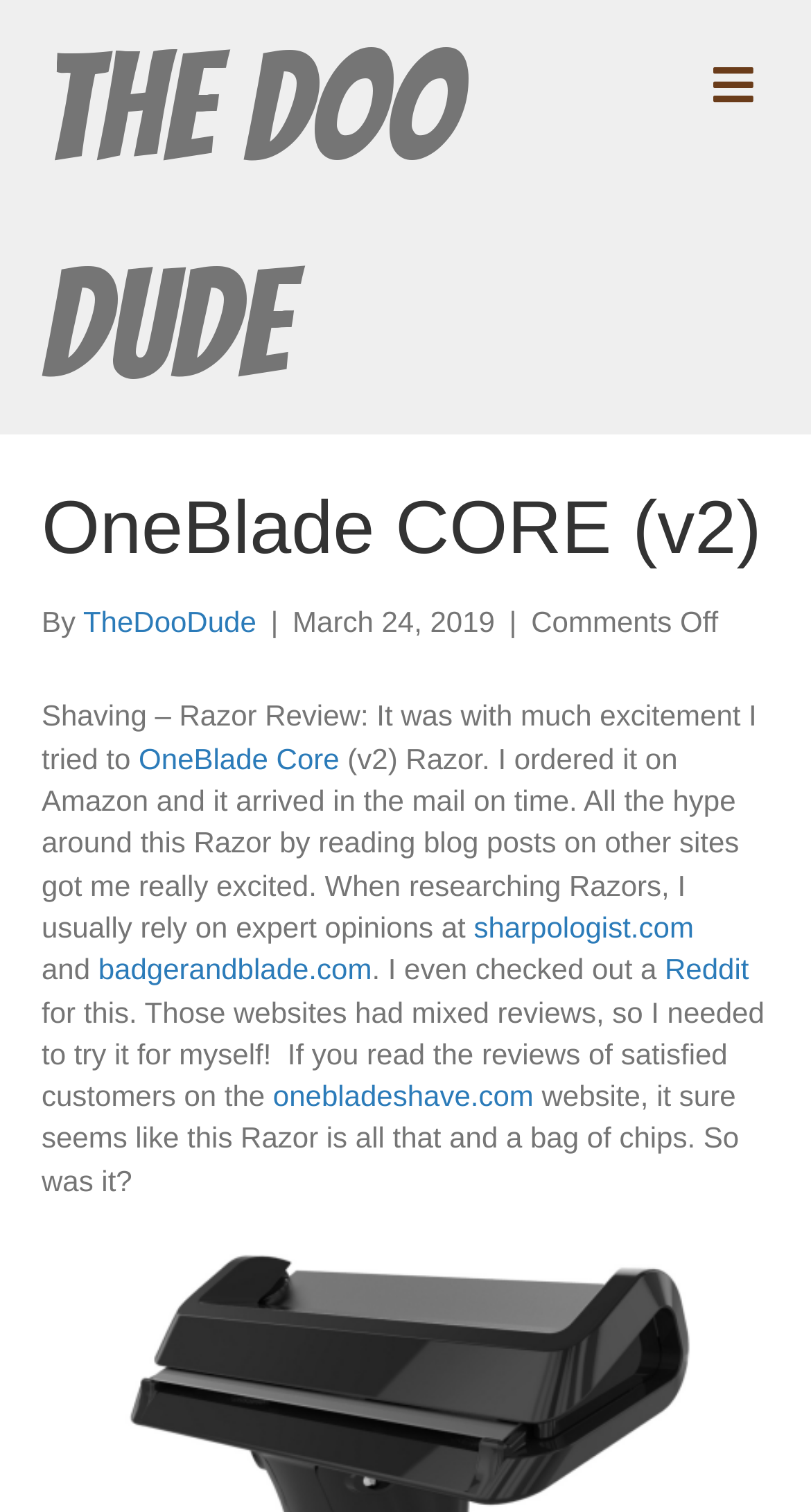Please find the bounding box coordinates of the section that needs to be clicked to achieve this instruction: "Read more about 'OneBlade Core' razor".

[0.171, 0.491, 0.419, 0.513]